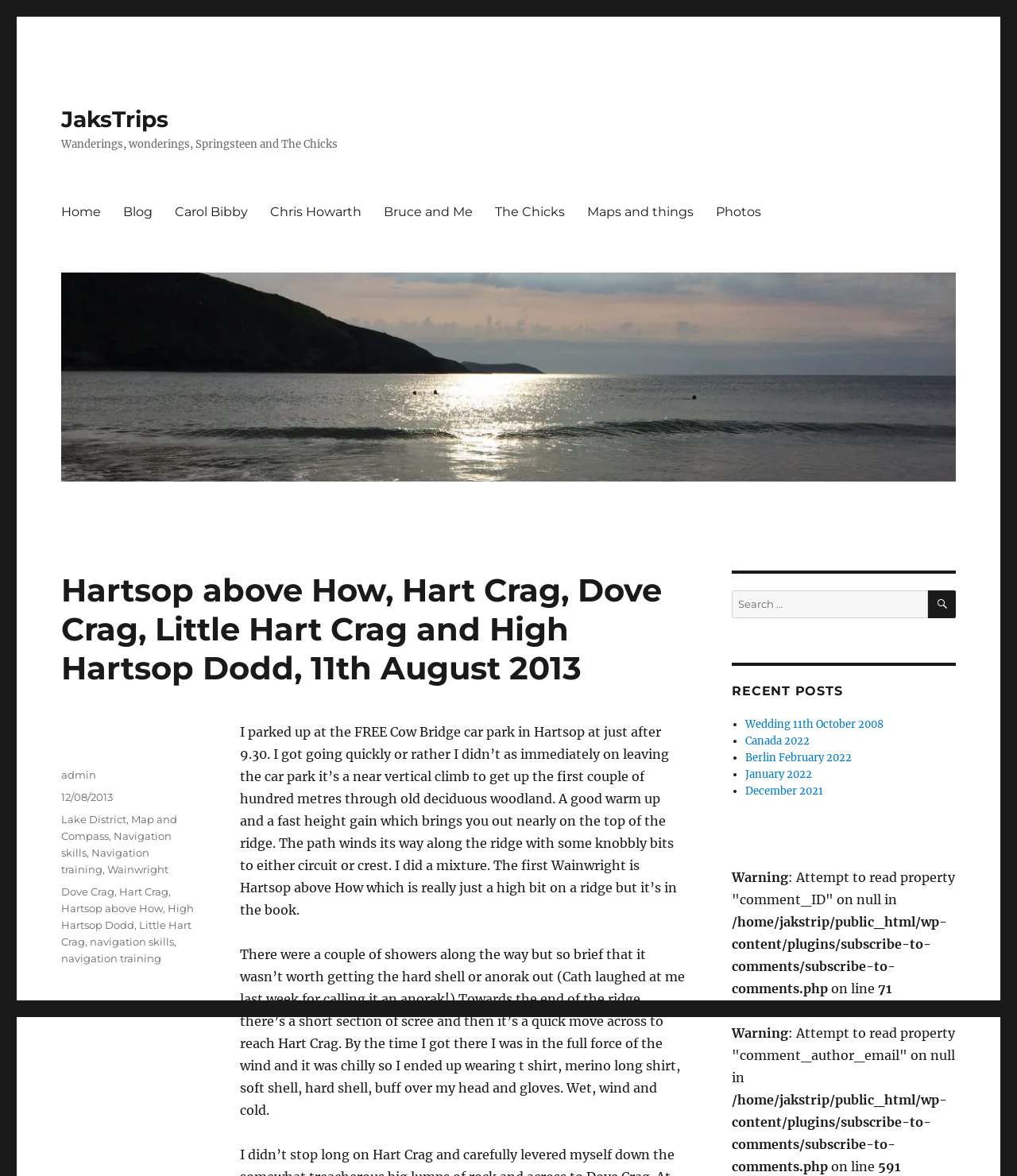Kindly determine the bounding box coordinates for the area that needs to be clicked to execute this instruction: "Read the 'Hartsop above How, Hart Crag, Dove Crag, Little Hart Crag and High Hartsop Dodd, 11th August 2013' post".

[0.06, 0.485, 0.676, 0.584]